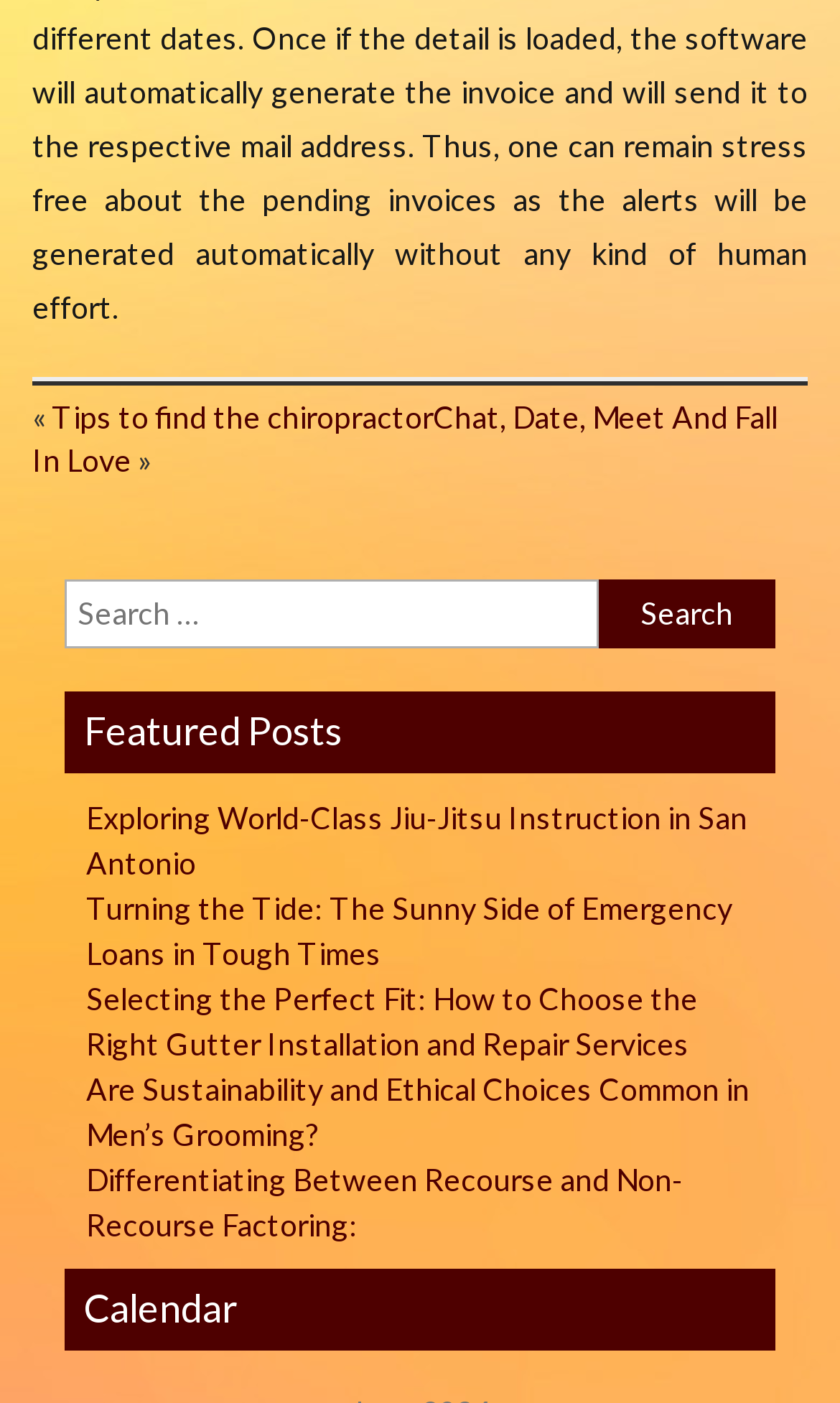Locate the bounding box of the UI element with the following description: "value="Search"".

[0.712, 0.413, 0.923, 0.462]